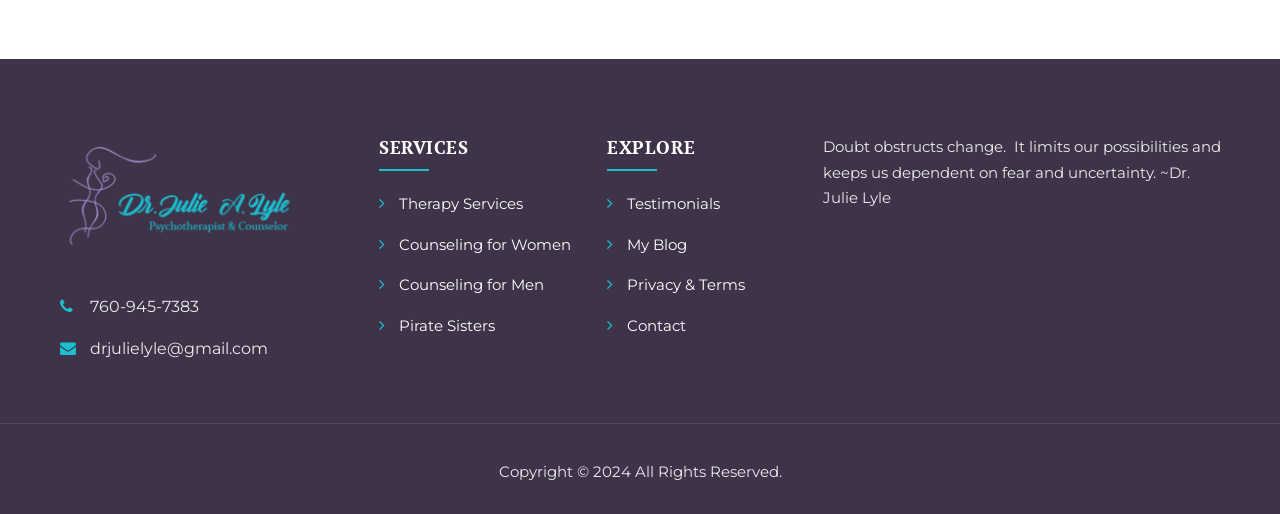Identify the bounding box for the UI element specified in this description: "Testimonials". The coordinates must be four float numbers between 0 and 1, formatted as [left, top, right, bottom].

[0.474, 0.378, 0.562, 0.415]